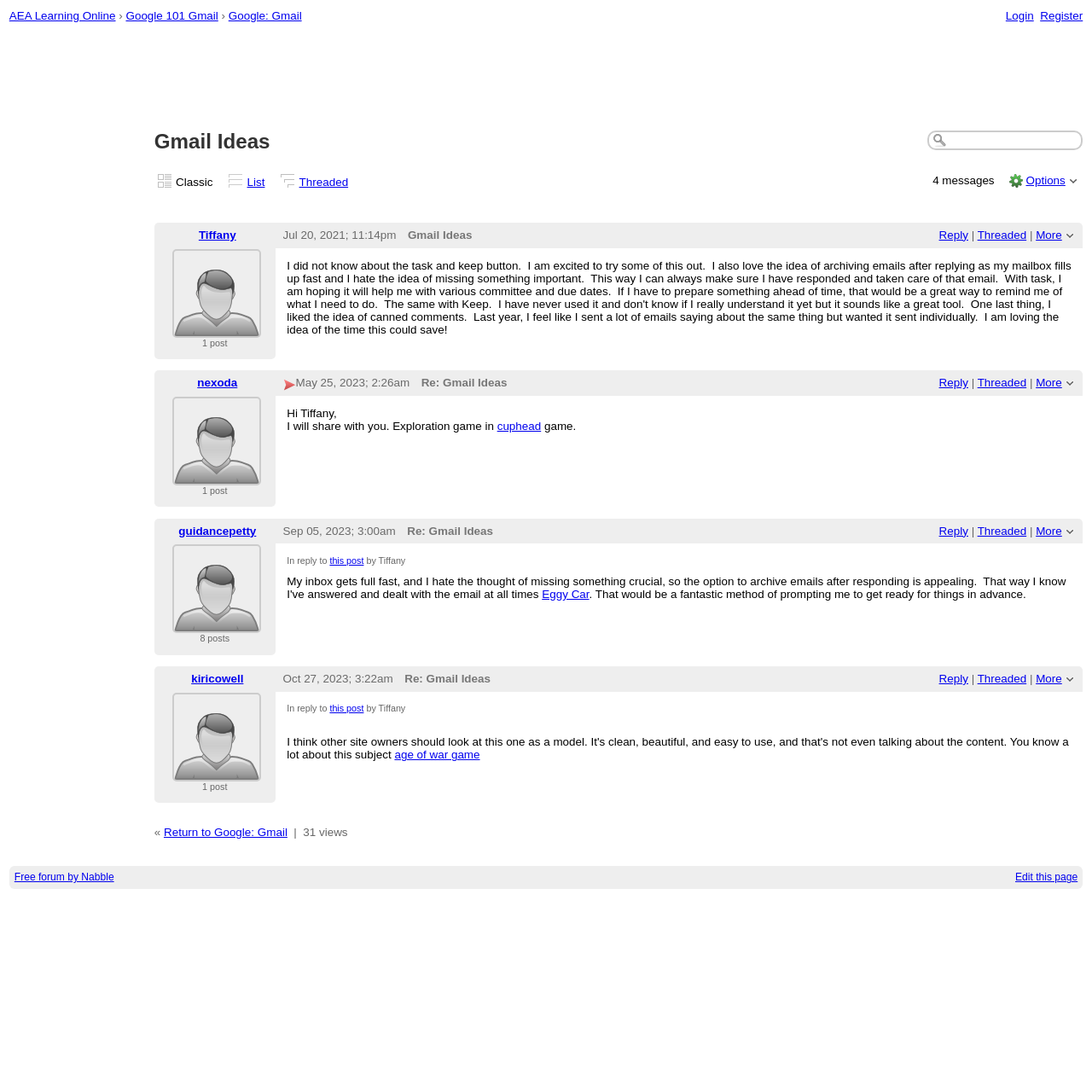Please find the bounding box coordinates of the section that needs to be clicked to achieve this instruction: "Click on the 'Gmail Ideas' link".

[0.141, 0.119, 0.992, 0.141]